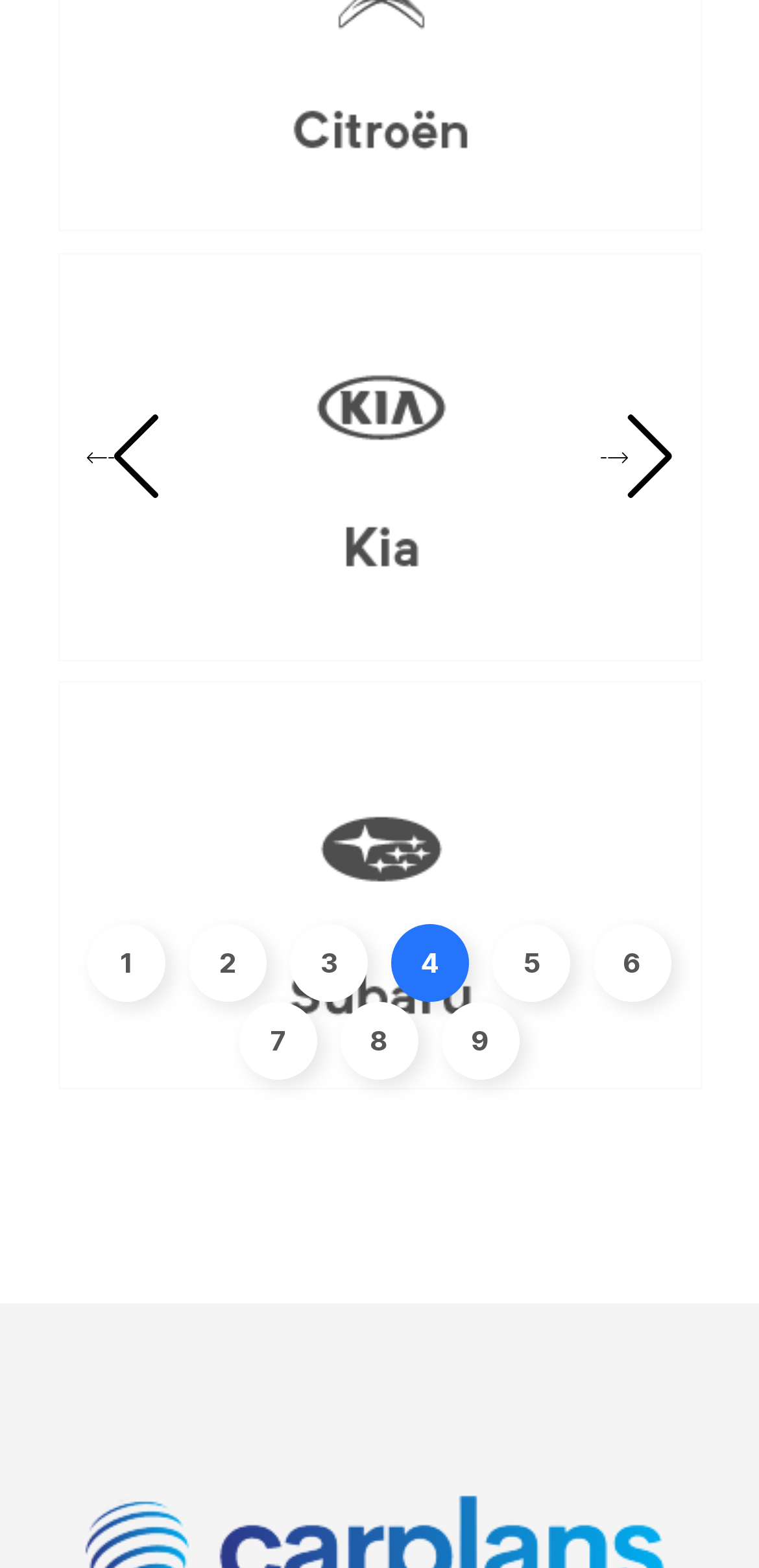Indicate the bounding box coordinates of the element that must be clicked to execute the instruction: "Go to next slide". The coordinates should be given as four float numbers between 0 and 1, i.e., [left, top, right, bottom].

[0.791, 0.264, 0.886, 0.318]